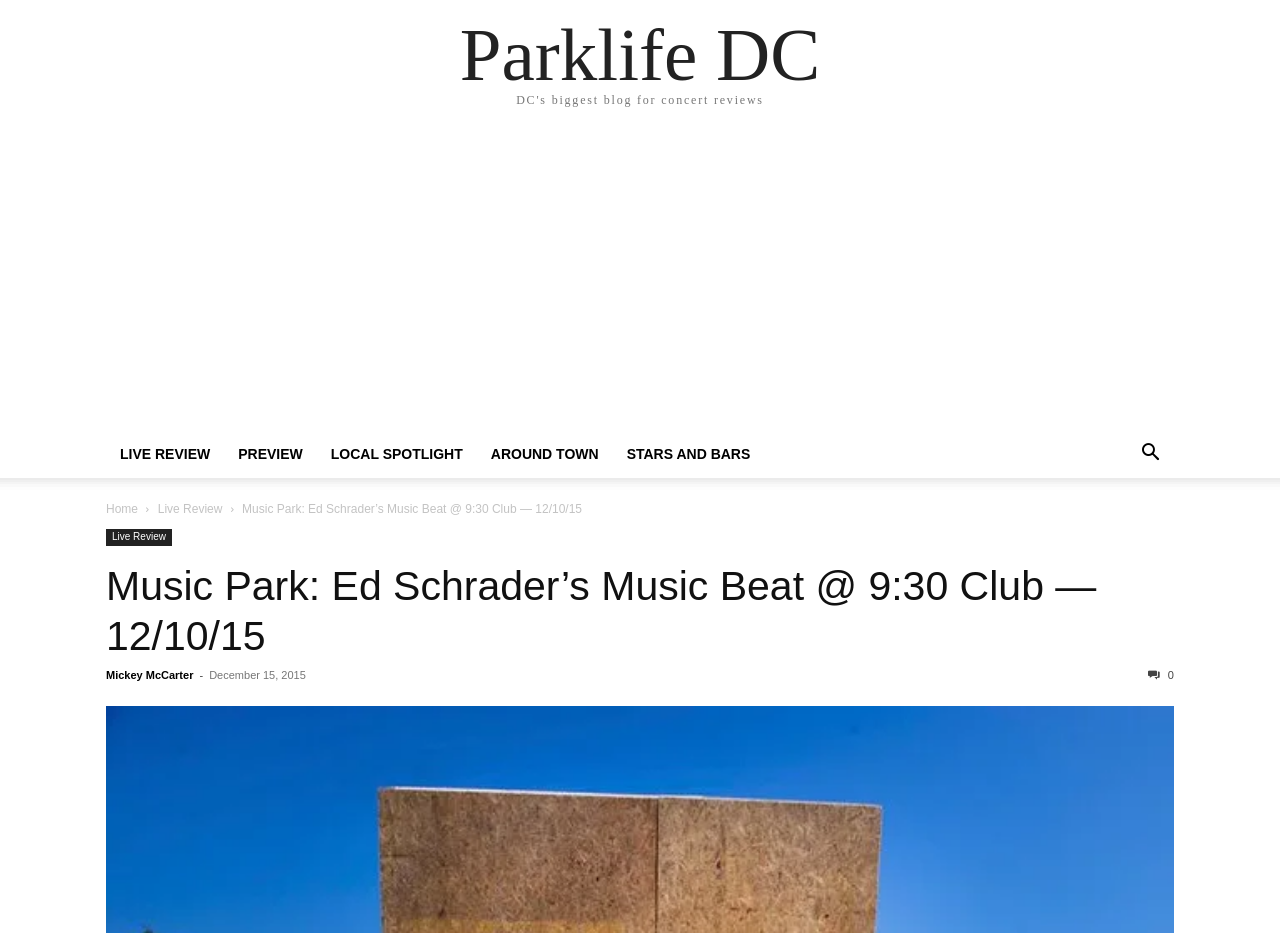Who is the author of the review?
Please utilize the information in the image to give a detailed response to the question.

The author of the review is mentioned in the webpage as 'Mickey McCarter', which is a link element with the text 'Mickey McCarter'.